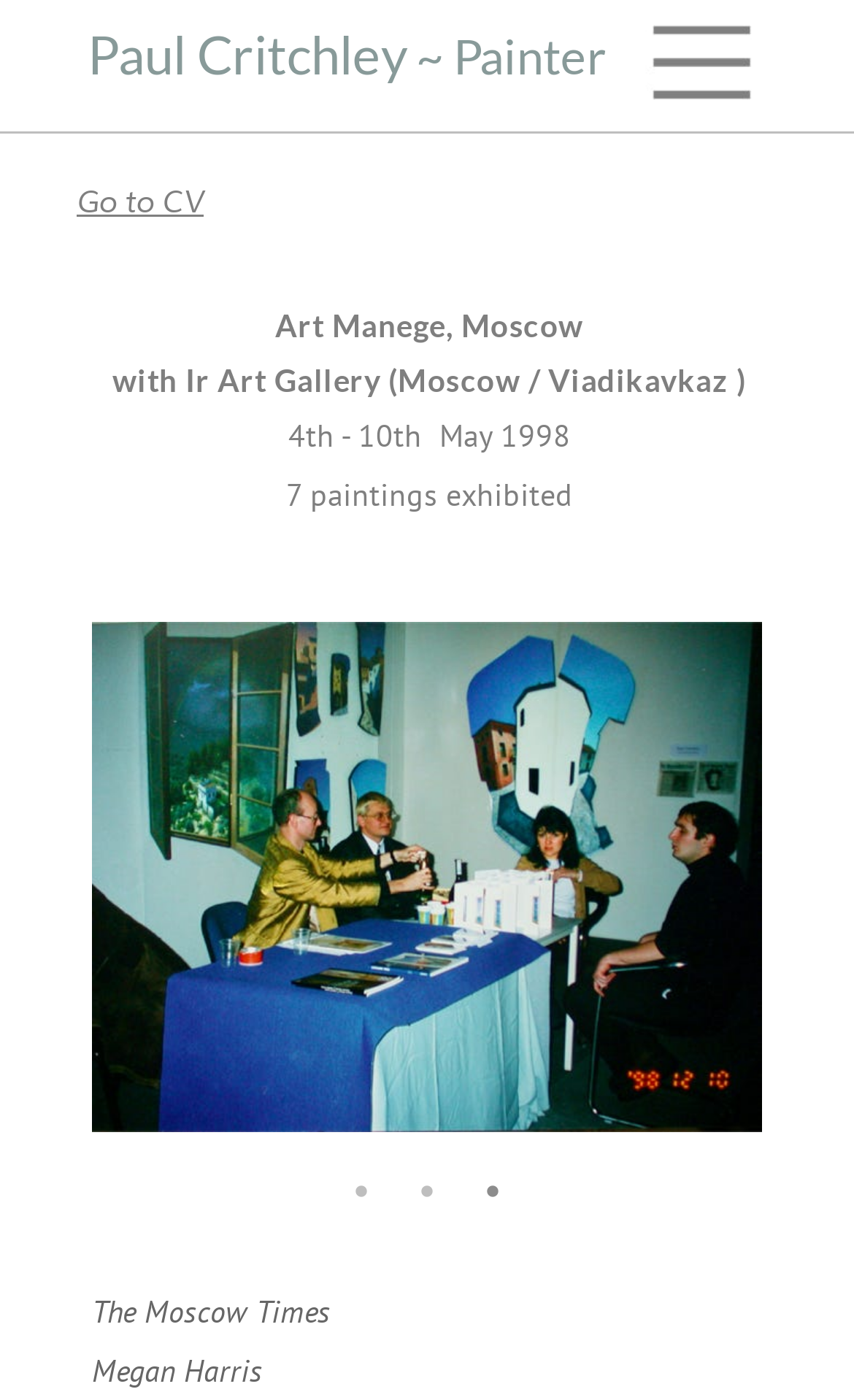From the webpage screenshot, identify the region described by Go to CV. Provide the bounding box coordinates as (top-left x, top-left y, bottom-right x, bottom-right y), with each value being a floating point number between 0 and 1.

[0.09, 0.131, 0.238, 0.158]